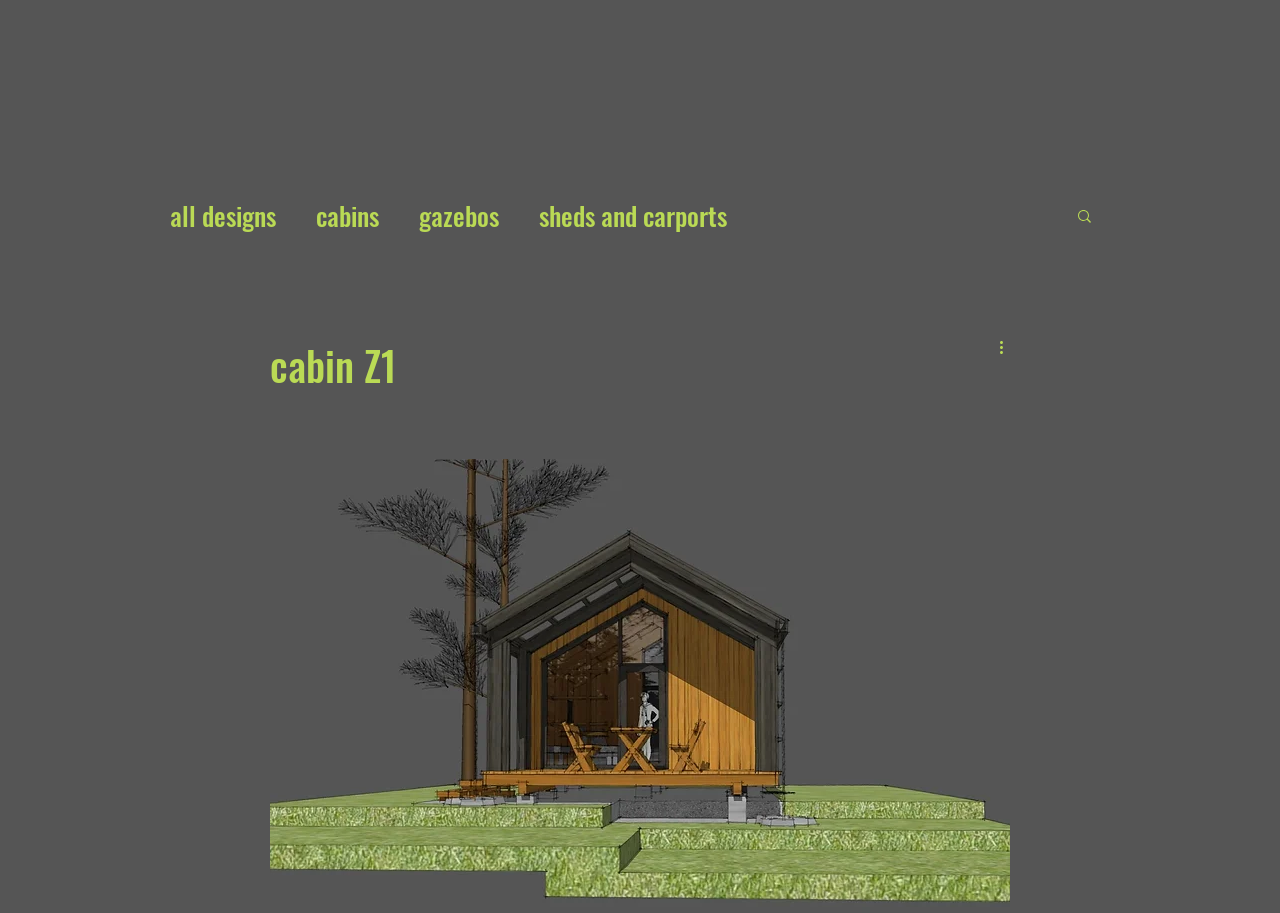What type of building plans are offered?
Examine the image closely and answer the question with as much detail as possible.

Based on the heading 'timber frame building plans for DIY and professionals', it can be inferred that the website offers timber frame building plans.